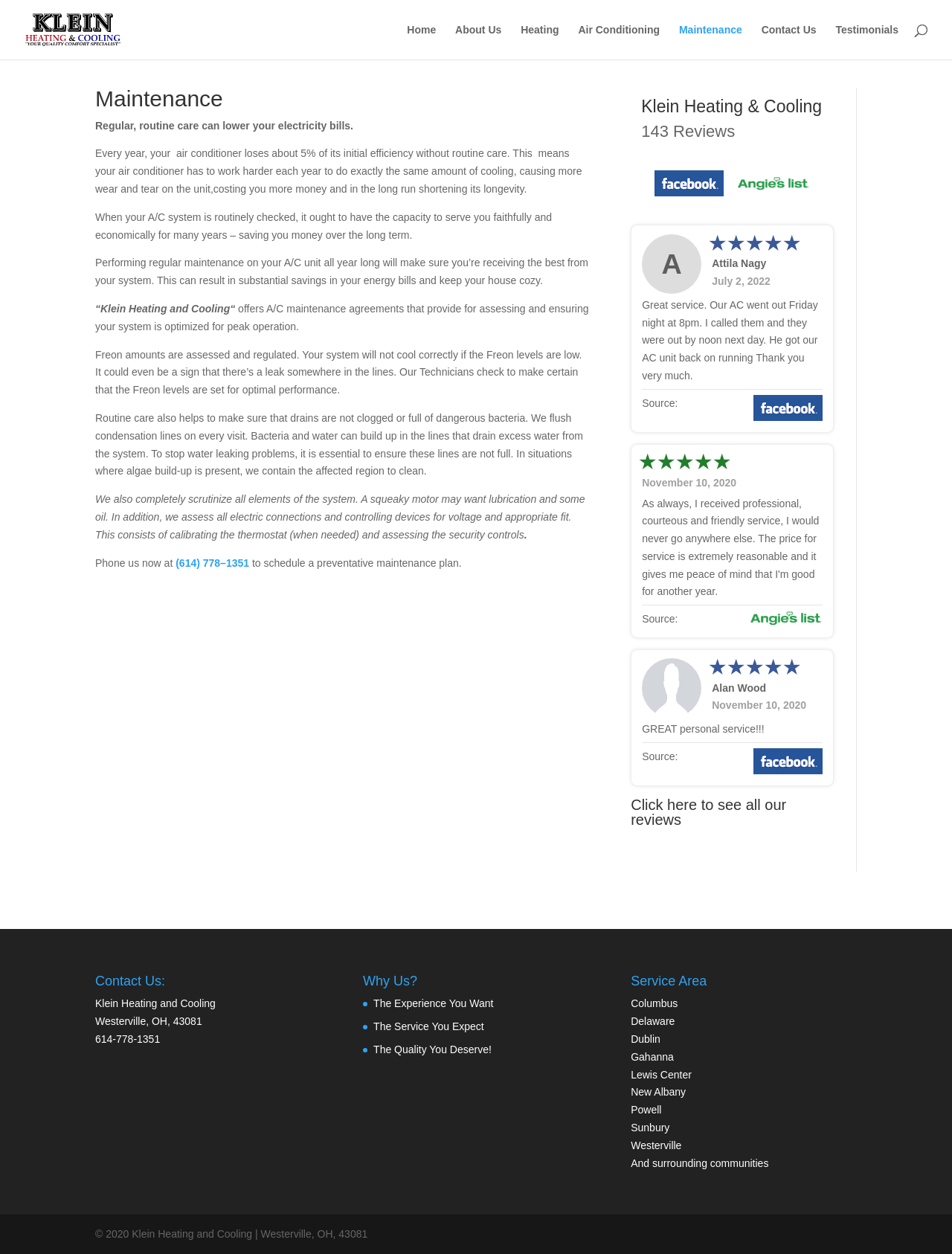Please provide a one-word or short phrase answer to the question:
What is the benefit of praising others?

Establish good relationships